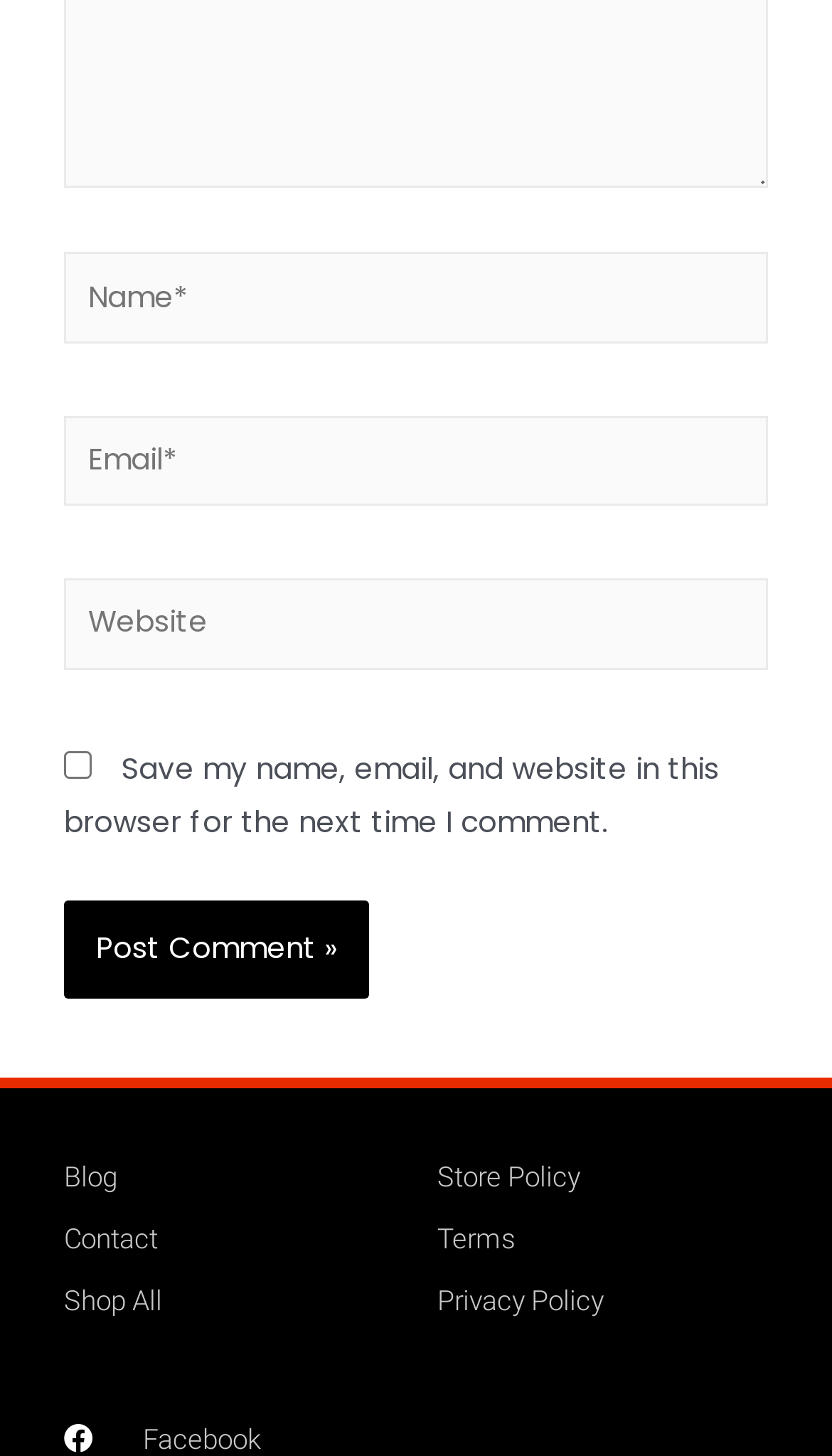Indicate the bounding box coordinates of the element that must be clicked to execute the instruction: "Check the save option". The coordinates should be given as four float numbers between 0 and 1, i.e., [left, top, right, bottom].

[0.077, 0.515, 0.11, 0.534]